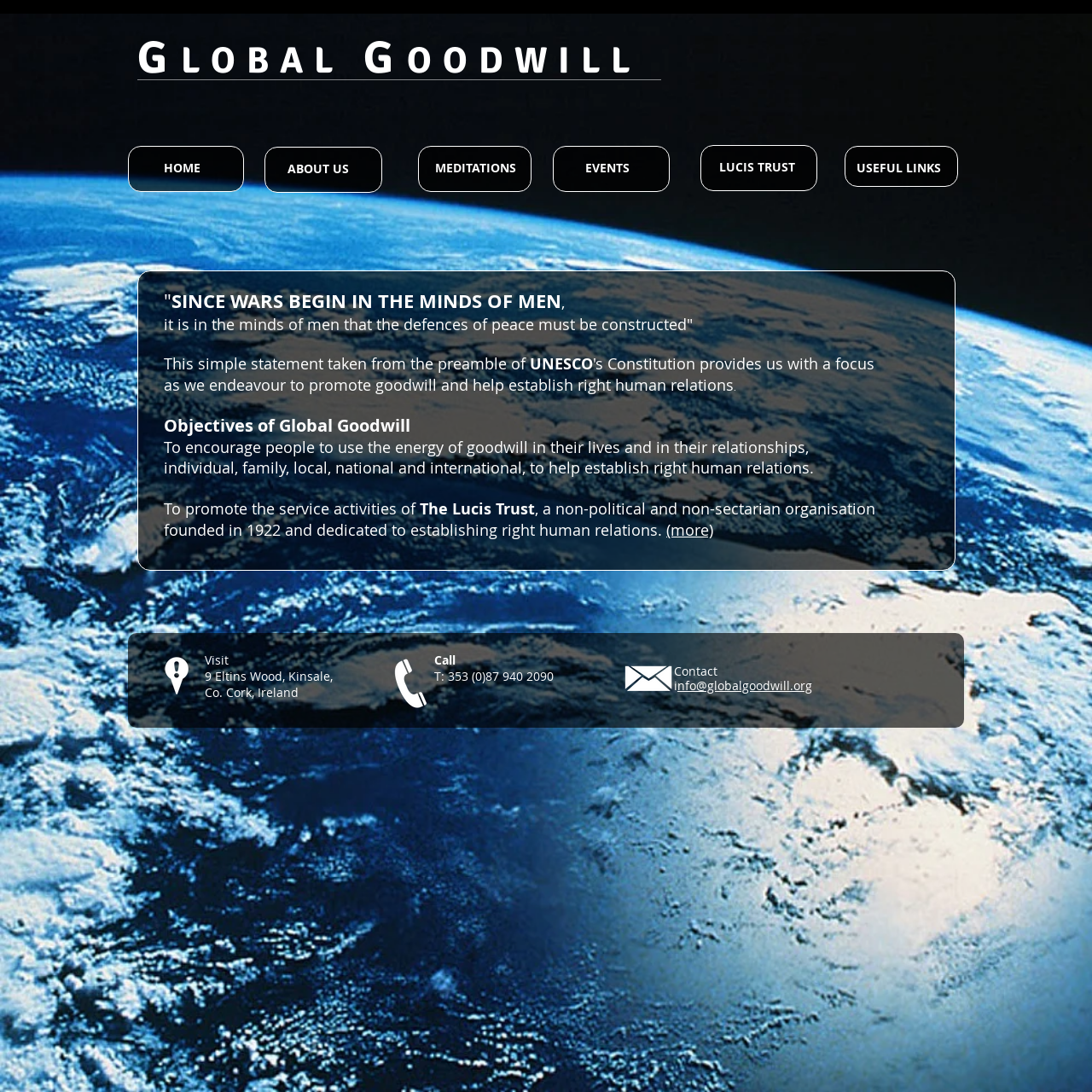Reply to the question with a single word or phrase:
What is the purpose of the organization?

To promote goodwill and establish right human relations